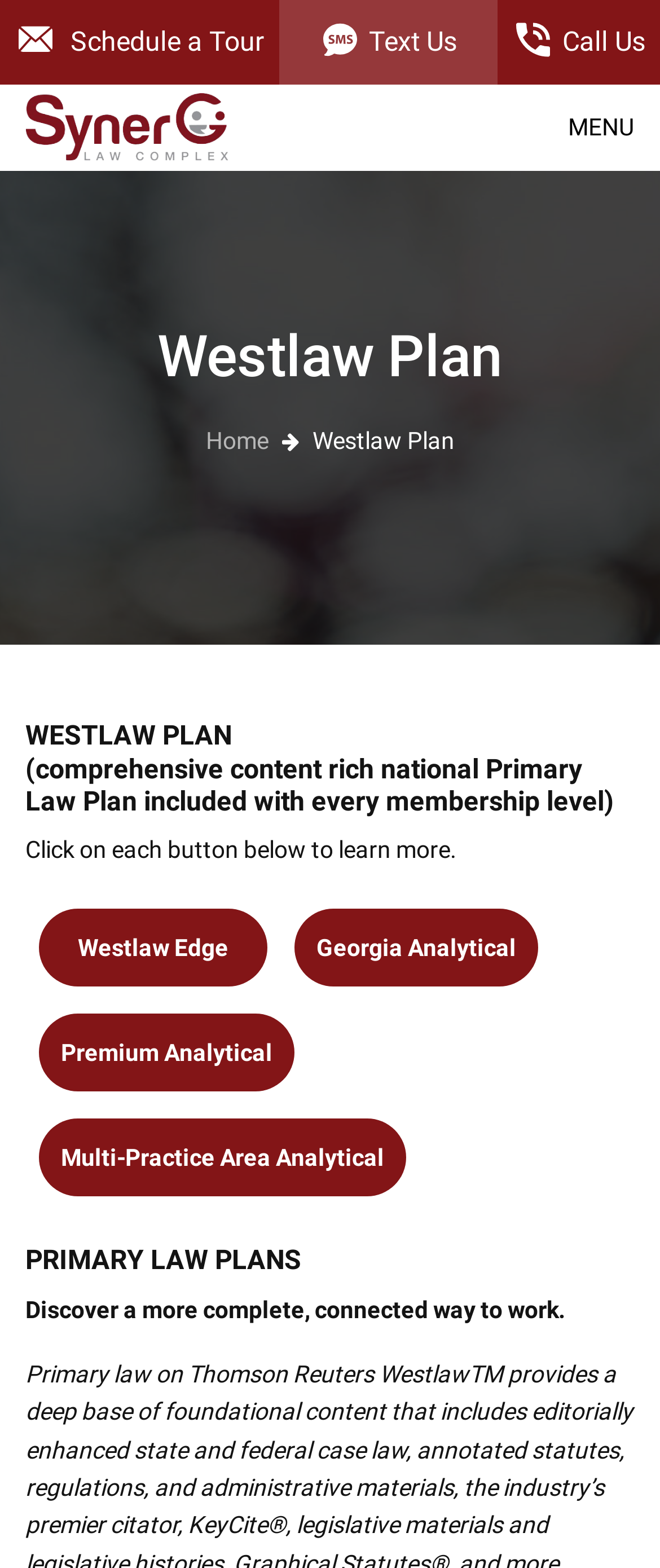How many types of analytical plans are mentioned?
Could you please answer the question thoroughly and with as much detail as possible?

I found three types of analytical plans mentioned on the webpage, which are Westlaw Edge, Georgia Analytical, and Premium Analytical. There might be more, but these three are explicitly mentioned.